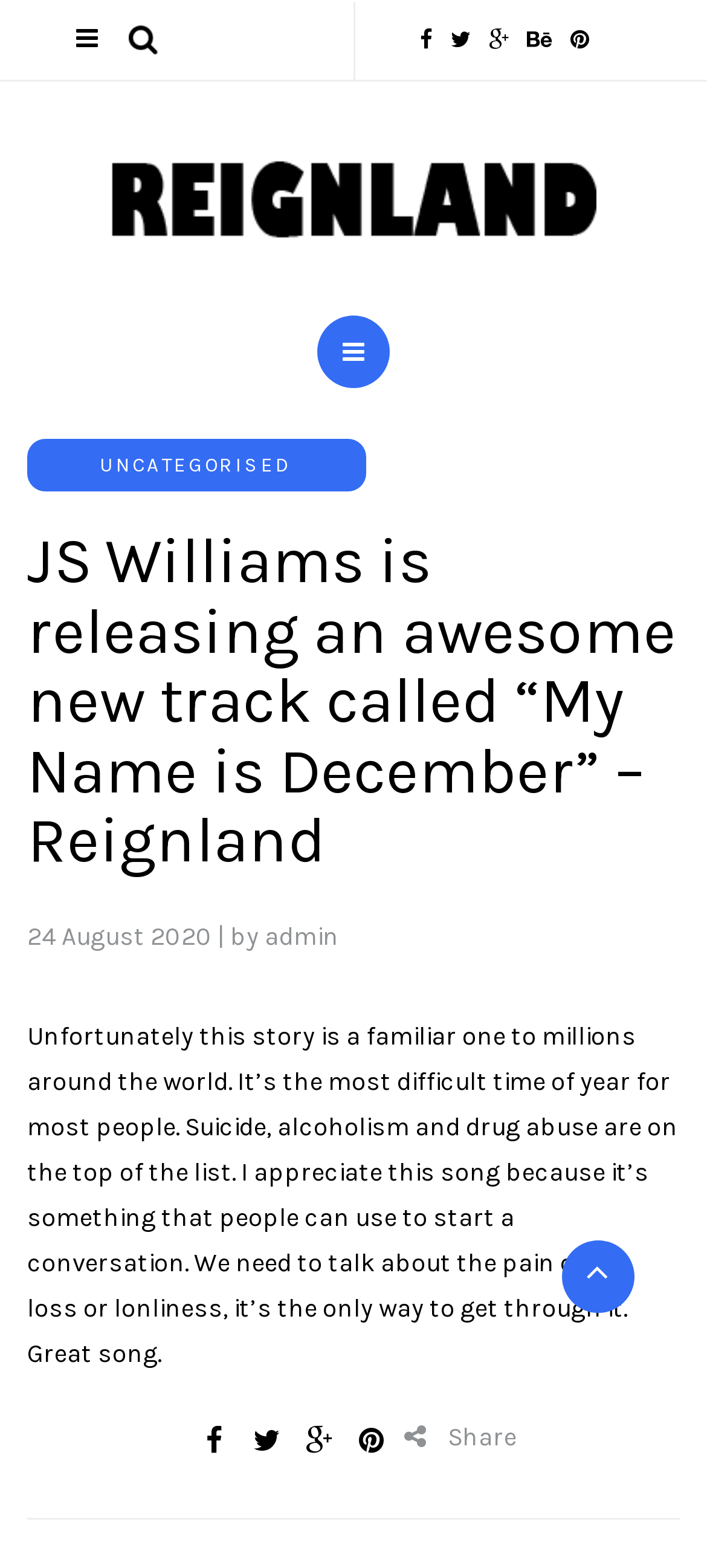Could you locate the bounding box coordinates for the section that should be clicked to accomplish this task: "Click the Facebook share link".

[0.282, 0.909, 0.323, 0.928]